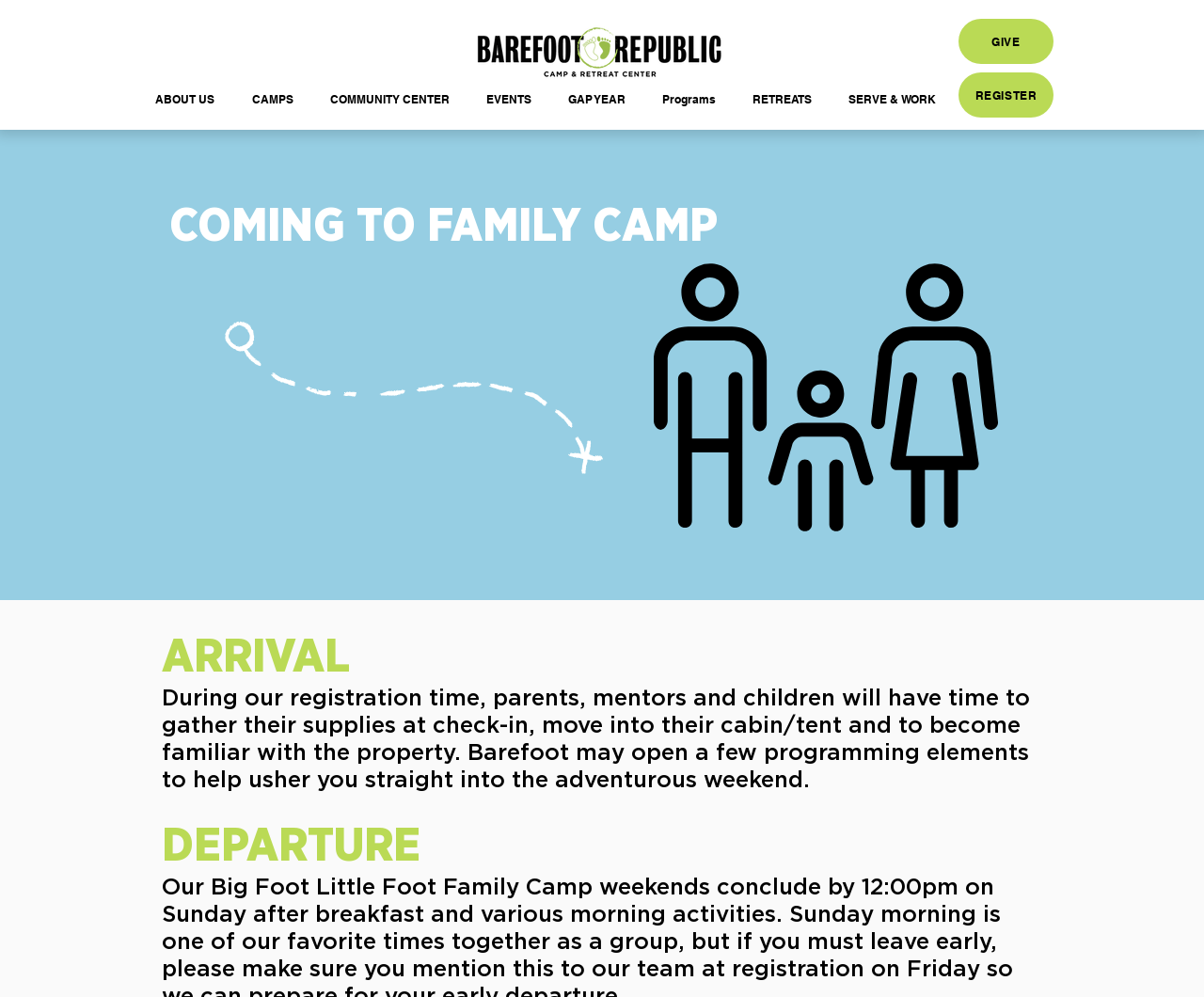Please identify the bounding box coordinates of the element I should click to complete this instruction: 'Click on the 'ABOUT US' tab'. The coordinates should be given as four float numbers between 0 and 1, like this: [left, top, right, bottom].

[0.117, 0.071, 0.198, 0.128]